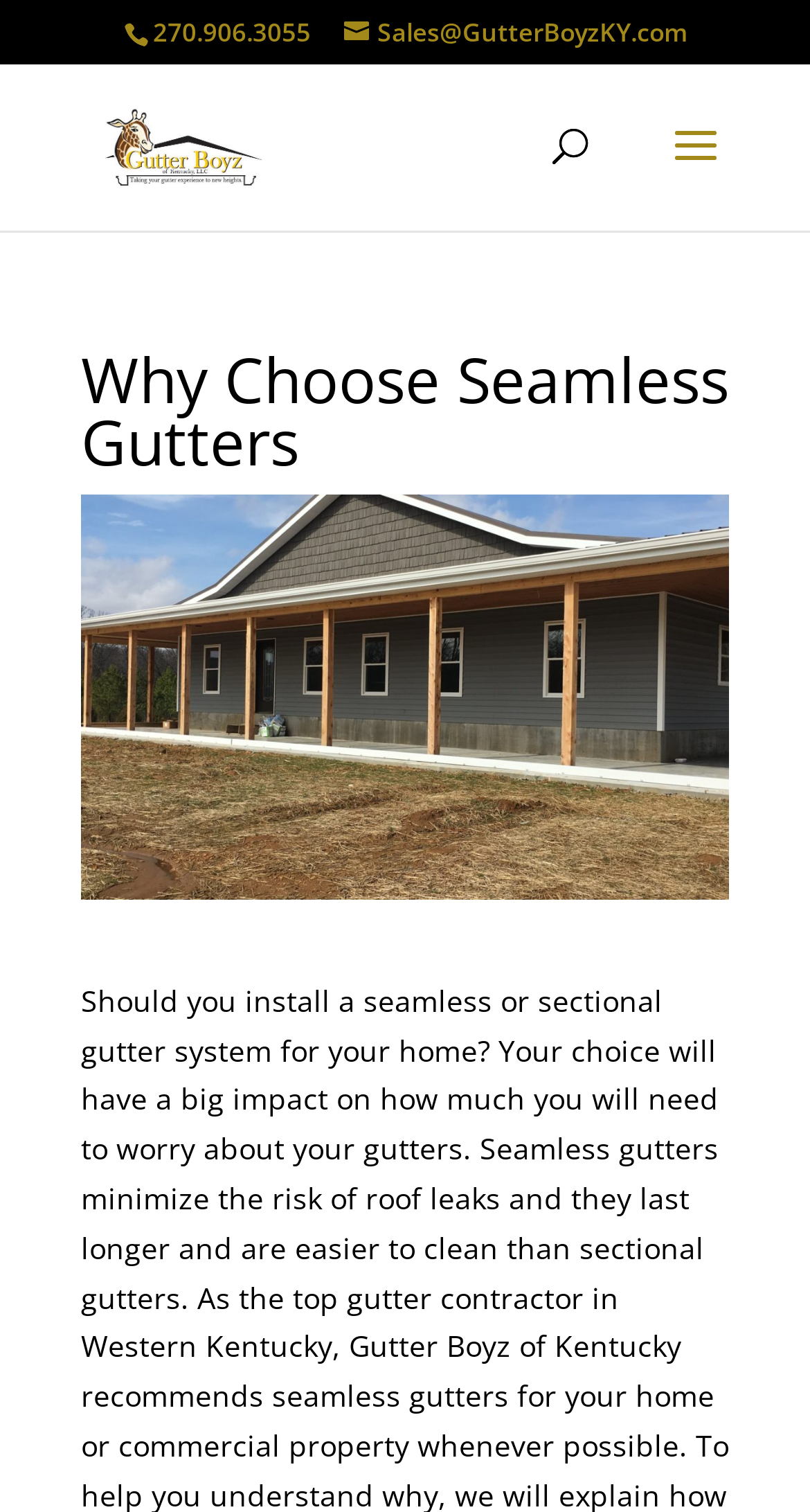Mark the bounding box of the element that matches the following description: "name="s" placeholder="Search …" title="Search for:"".

[0.463, 0.042, 0.823, 0.045]